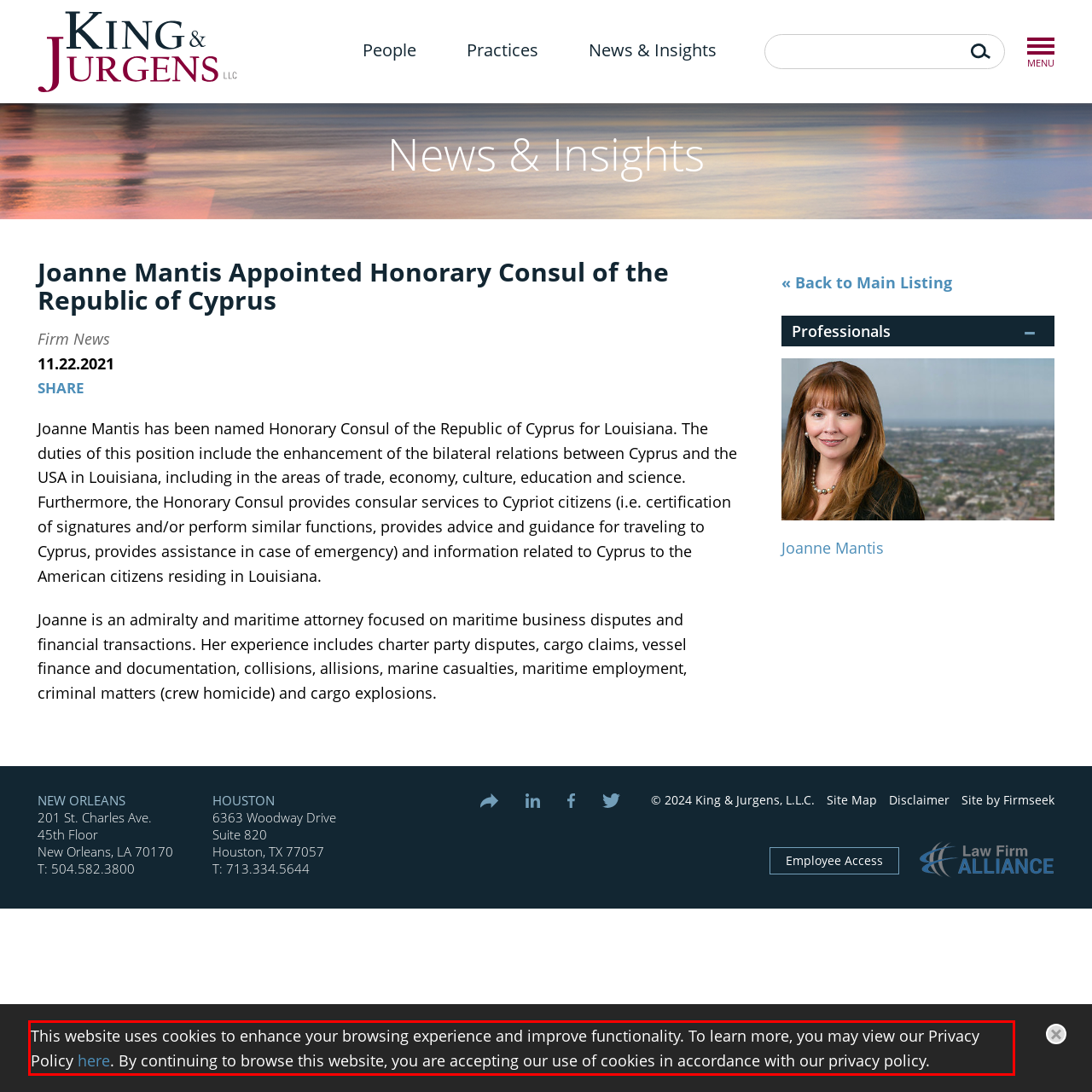Please extract the text content from the UI element enclosed by the red rectangle in the screenshot.

This website uses cookies to enhance your browsing experience and improve functionality. To learn more, you may view our Privacy Policy here. By continuing to browse this website, you are accepting our use of cookies in accordance with our privacy policy.